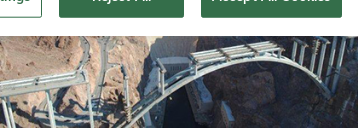Give a meticulous account of what the image depicts.

The image showcases an impressive aerial view of a large, partially constructed concrete arch bridge, spanning a deep canyon. The structure, still under development, highlights the extensive use of metal scaffolding and support beams, emphasizing the engineering sophistication involved in its design. In the background, rugged rock formations and the flowing water beneath the bridge add to the dramatic natural landscape, creating a stark contrast with the man-made elements. This image exemplifies the complexities of modern infrastructure projects and the commitment to enhancing connectivity in challenging terrains.